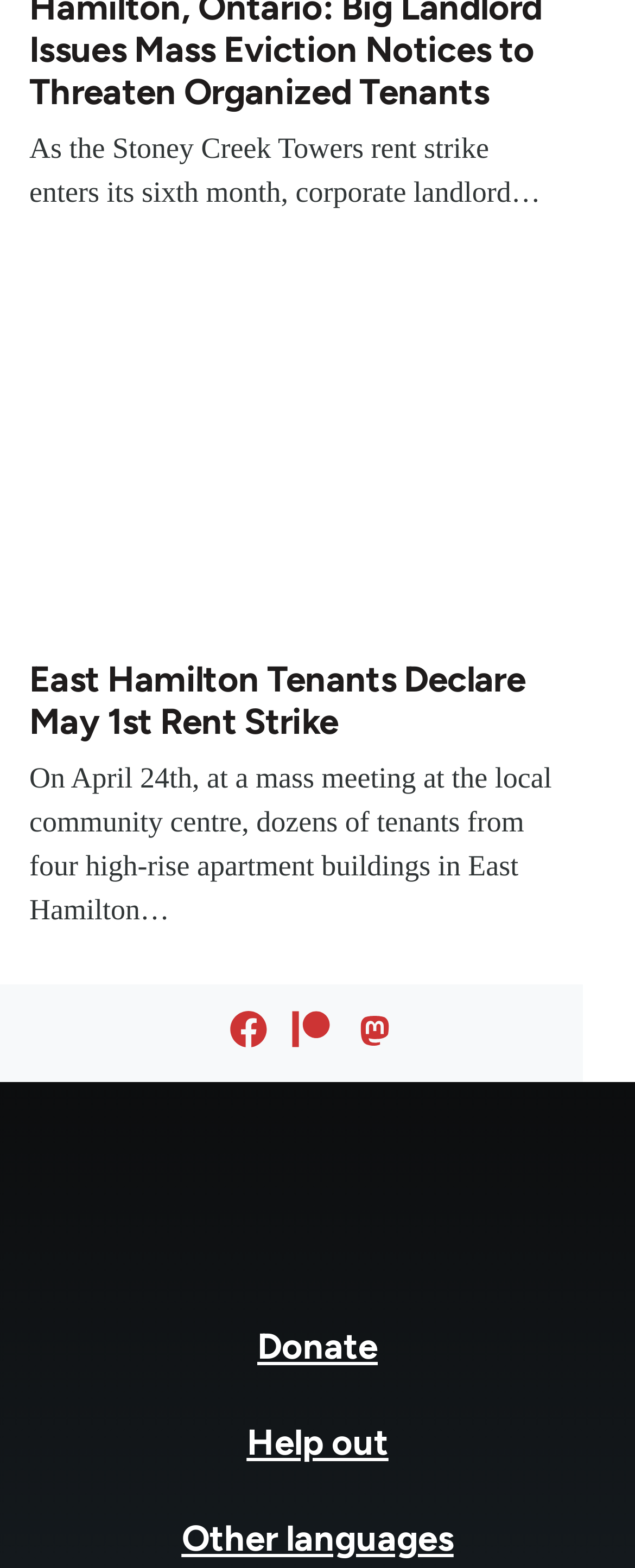Find the bounding box coordinates for the area you need to click to carry out the instruction: "Read about East Hamilton Tenants declaring May 1st rent strike". The coordinates should be four float numbers between 0 and 1, indicated as [left, top, right, bottom].

[0.046, 0.161, 0.872, 0.595]